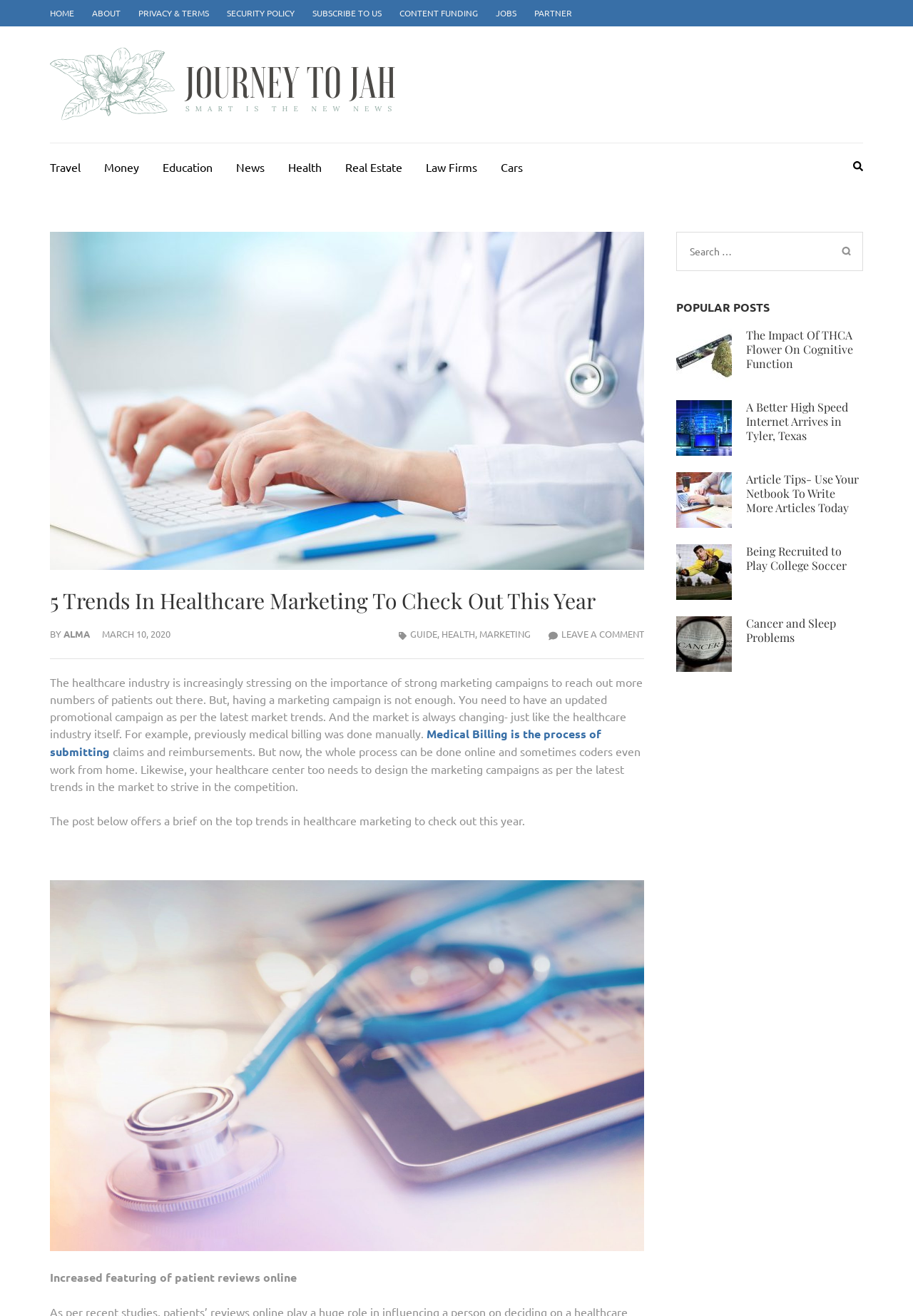Answer this question using a single word or a brief phrase:
What is the purpose of the search box?

Search for articles